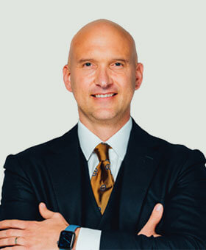Explain the details of the image you are viewing.

The image features Jerome Knyszewski, a professional known for his work in entrepreneurship and business leadership. He is captured in a confident pose, standing with his arms crossed. Jerome is dressed in a sharp black suit, complemented by a crisp white shirt and a patterned tie, projecting a polished and professional appearance. The background is a subtle light color, emphasizing his presence and expression of self-assurance. This portrait reflects his commitment to professionalism and leadership in his field.